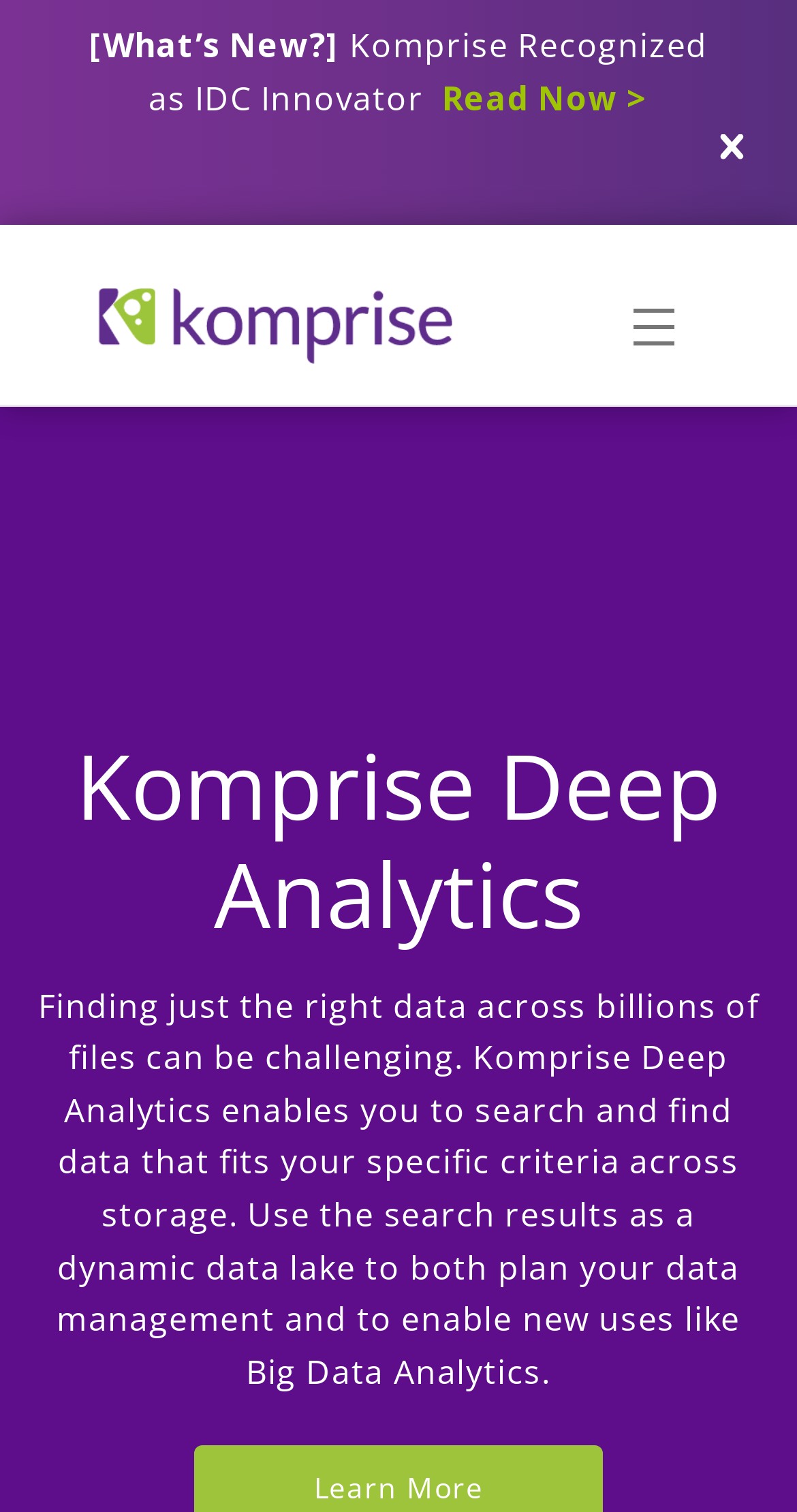Extract the bounding box coordinates for the described element: "Komprise Recognized as IDC Innovator". The coordinates should be represented as four float numbers between 0 and 1: [left, top, right, bottom].

[0.186, 0.015, 0.888, 0.079]